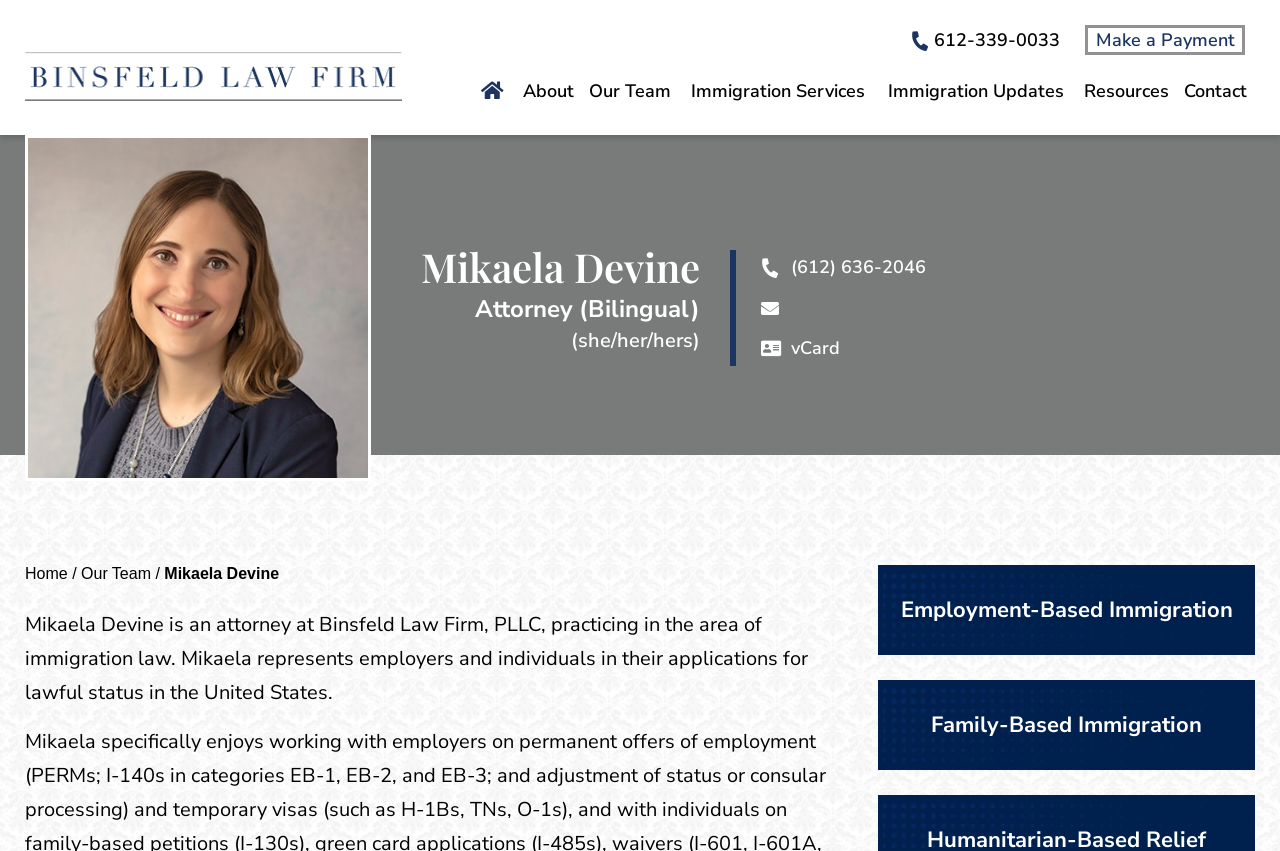Highlight the bounding box coordinates of the region I should click on to meet the following instruction: "Contact the company".

None